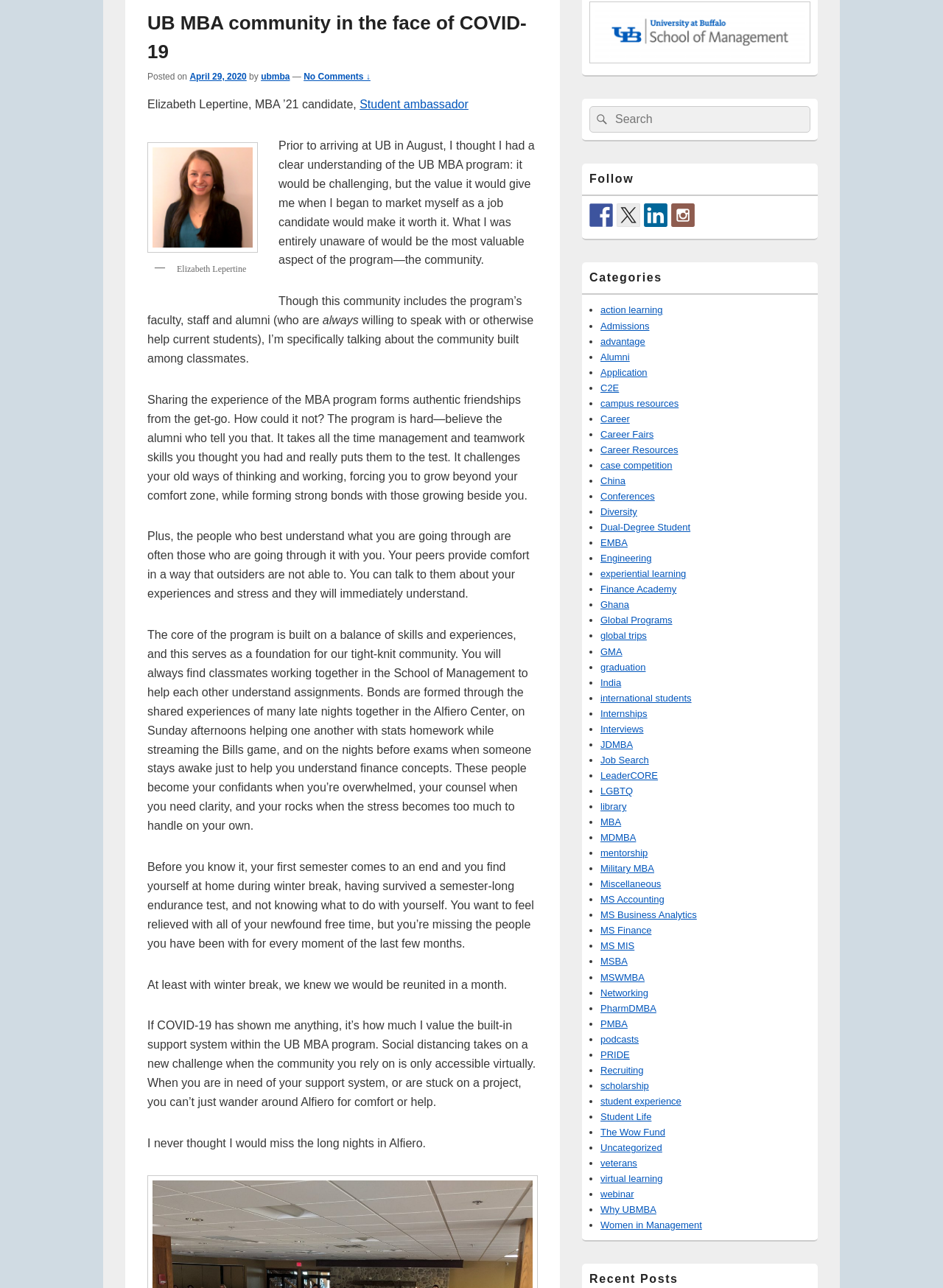Given the description of the UI element: "Ghana", predict the bounding box coordinates in the form of [left, top, right, bottom], with each value being a float between 0 and 1.

[0.637, 0.465, 0.667, 0.474]